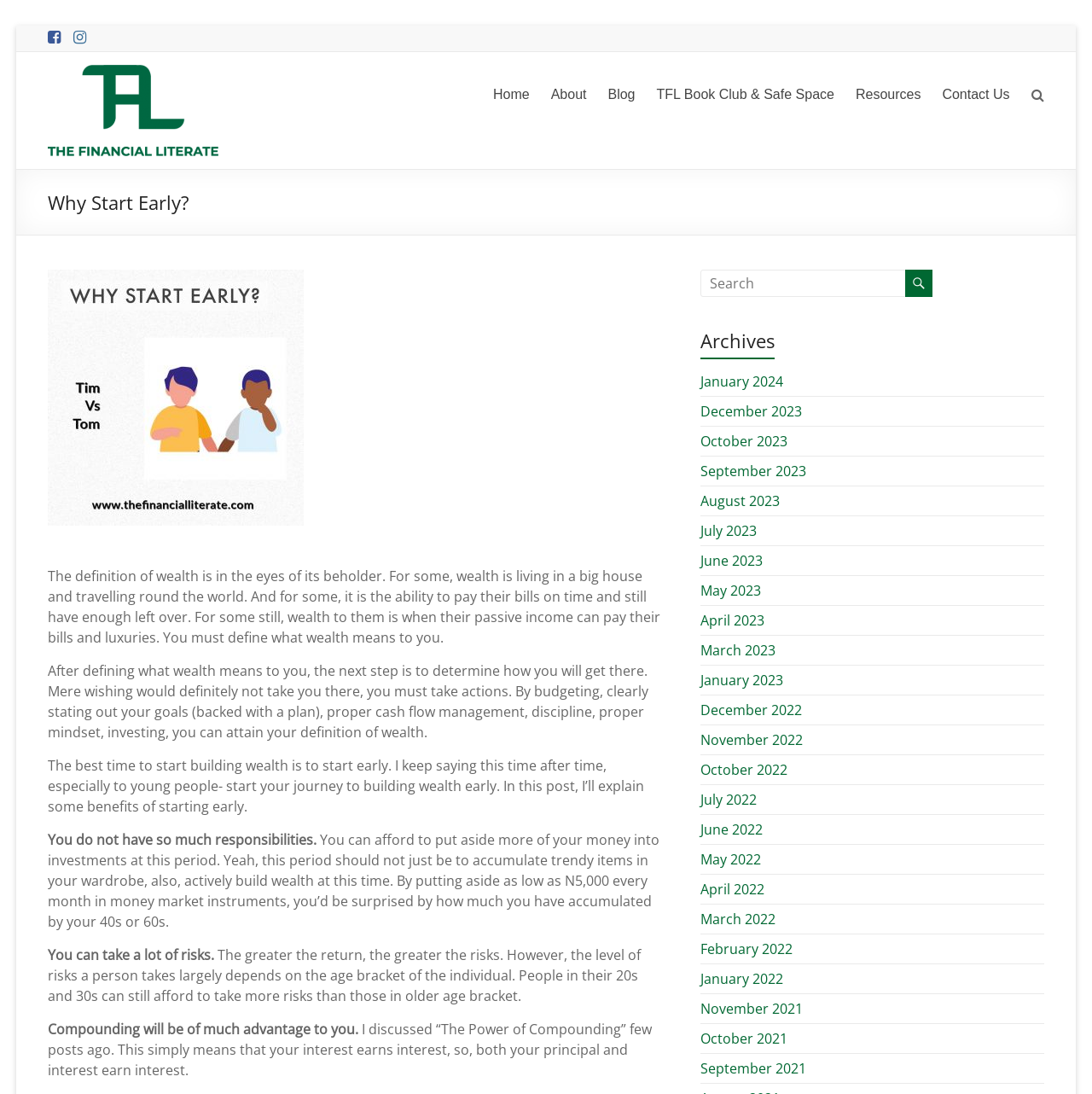Indicate the bounding box coordinates of the clickable region to achieve the following instruction: "View the 'Archives' section."

[0.641, 0.299, 0.956, 0.335]